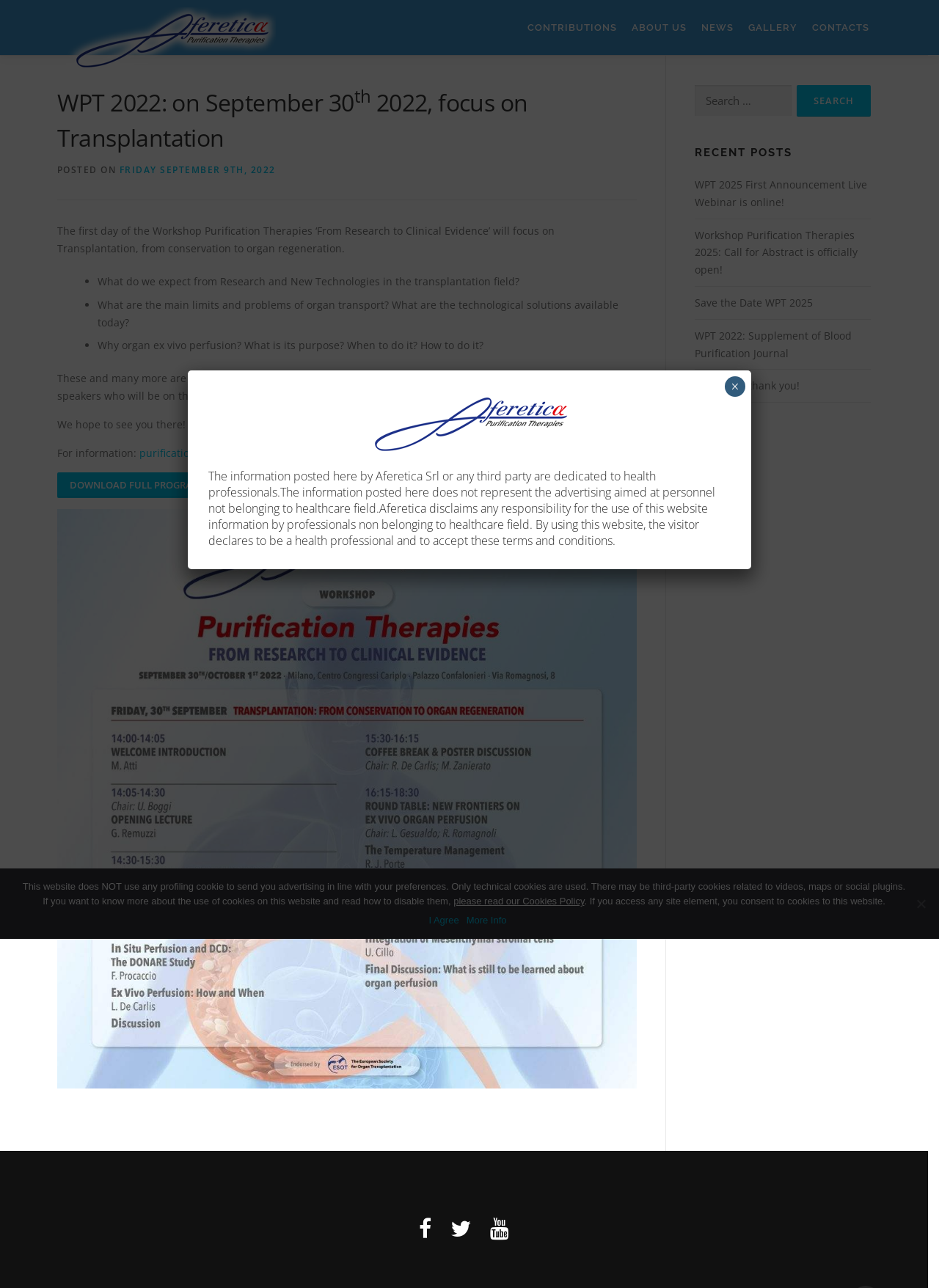Answer with a single word or phrase: 
What is the email address for information about the workshop?

purification.therapies@aferetica.com